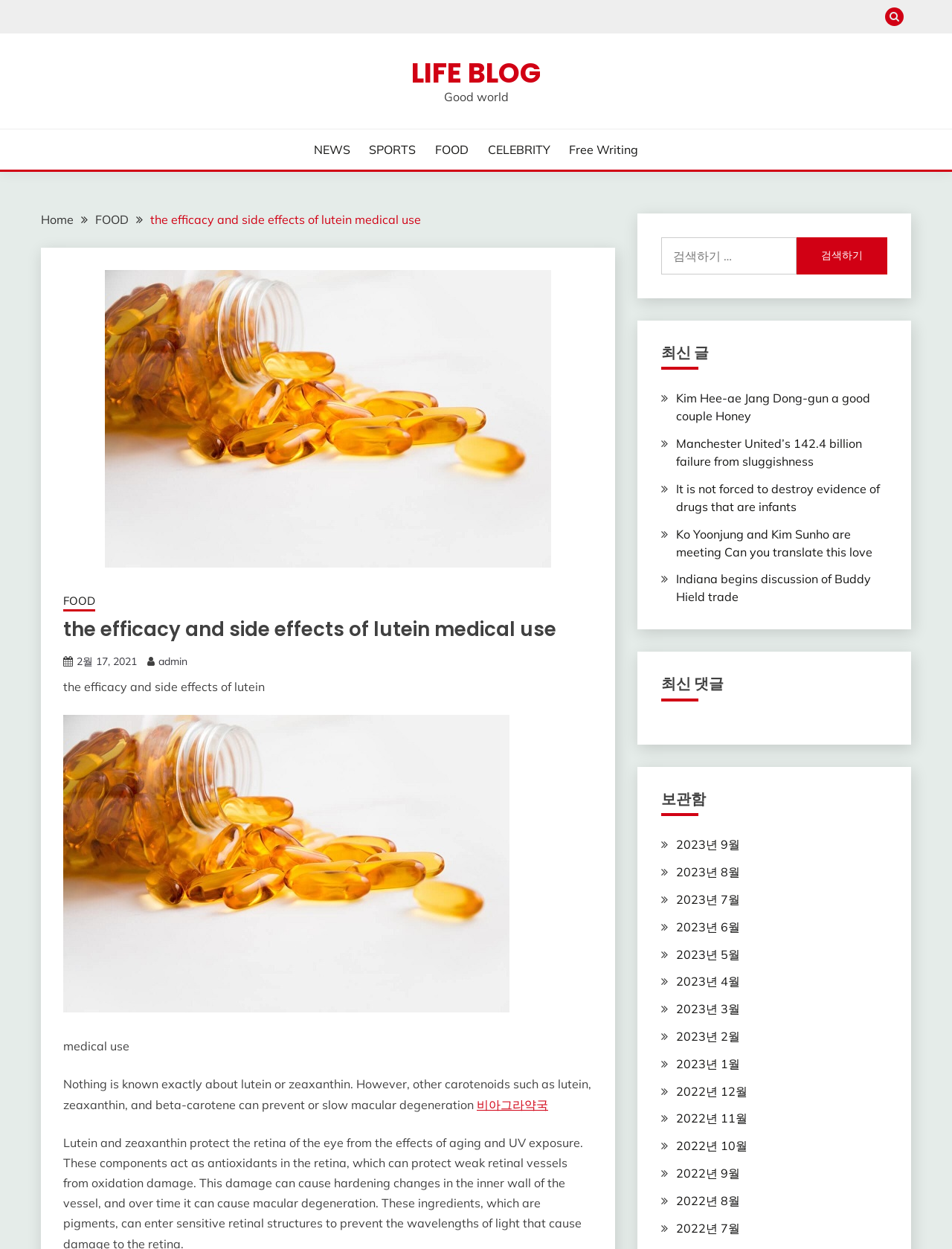What is the title or heading displayed on the webpage?

the efficacy and side effects of lutein medical use